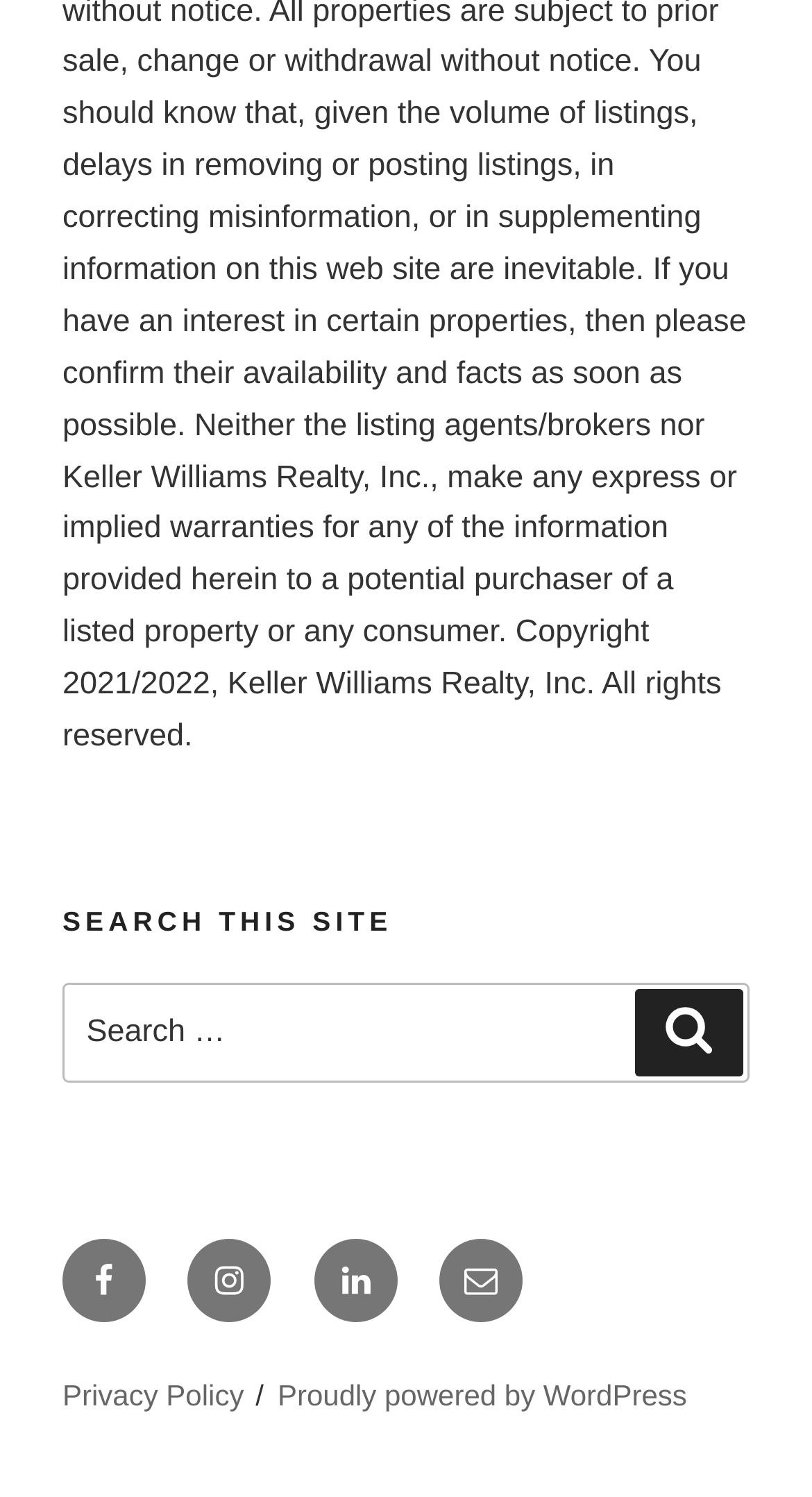Carefully examine the image and provide an in-depth answer to the question: What is the last link in the footer?

The last link in the footer section is the 'Email' link, which is located at the bottom of the page and has a bounding box coordinate of [0.542, 0.828, 0.645, 0.883].